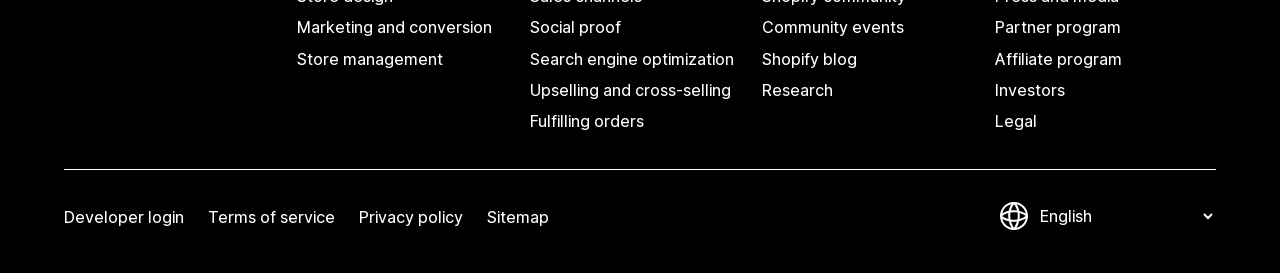Determine the bounding box coordinates of the UI element described by: "Marketing and conversion".

[0.232, 0.045, 0.404, 0.16]